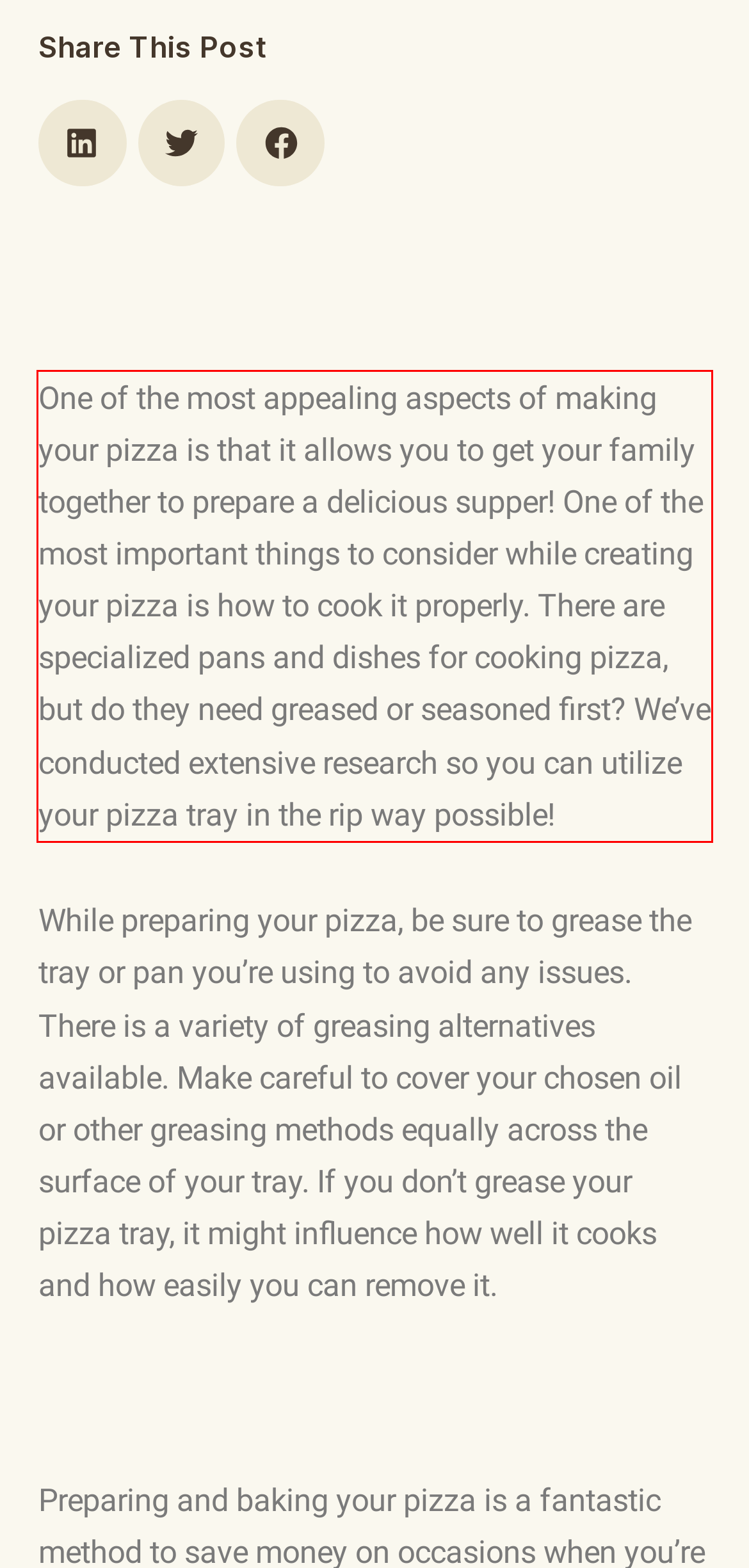You have a screenshot of a webpage with a red bounding box. Identify and extract the text content located inside the red bounding box.

One of the most appealing aspects of making your pizza is that it allows you to get your family together to prepare a delicious supper! One of the most important things to consider while creating your pizza is how to cook it properly. There are specialized pans and dishes for cooking pizza, but do they need greased or seasoned first? We’ve conducted extensive research so you can utilize your pizza tray in the rip way possible!